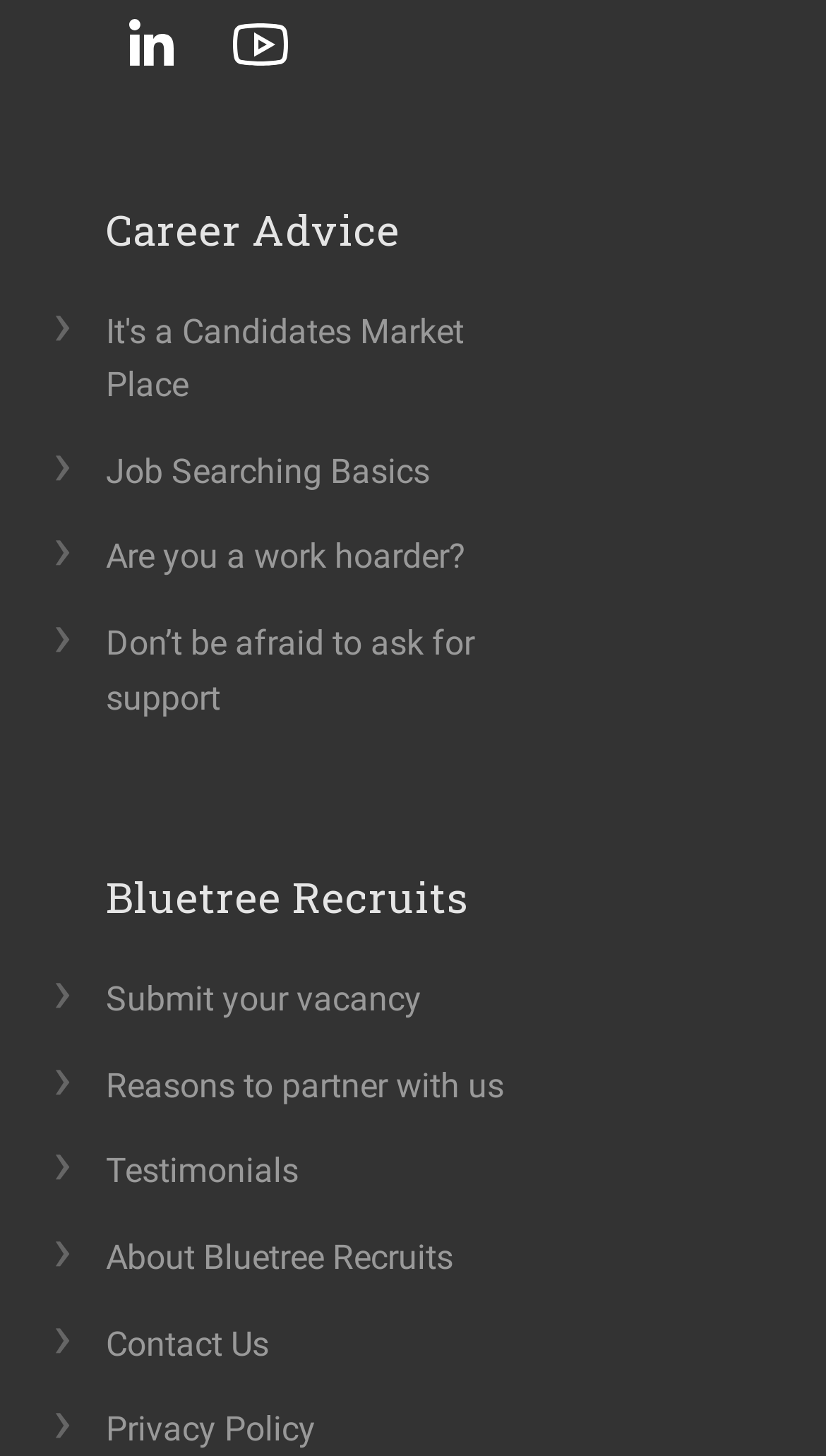Find the bounding box coordinates of the area to click in order to follow the instruction: "Read about it's a candidates market place".

[0.115, 0.202, 0.692, 0.291]